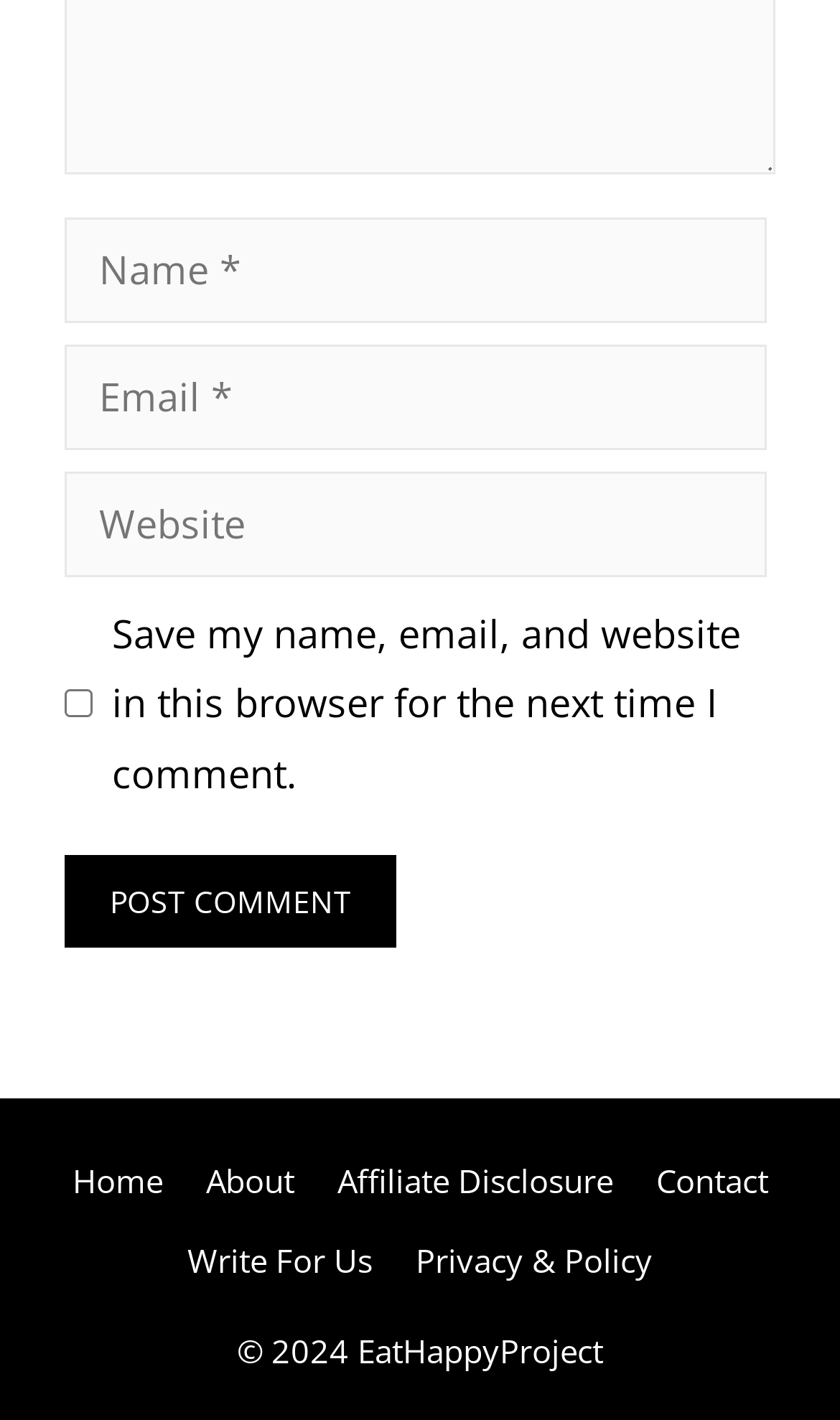Could you indicate the bounding box coordinates of the region to click in order to complete this instruction: "Click the Post Comment button".

[0.077, 0.601, 0.472, 0.667]